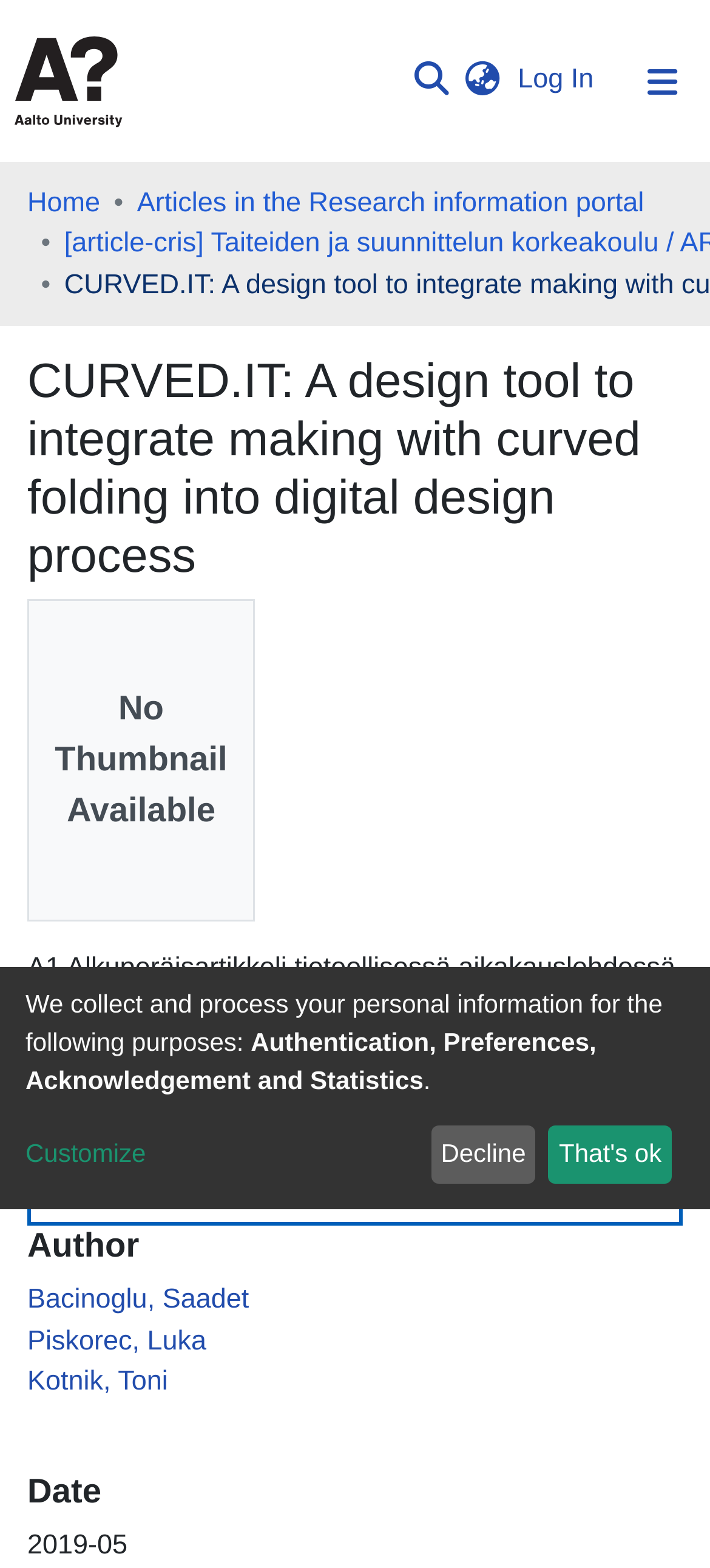Determine the bounding box coordinates for the area that should be clicked to carry out the following instruction: "Search for something".

[0.563, 0.029, 0.64, 0.07]